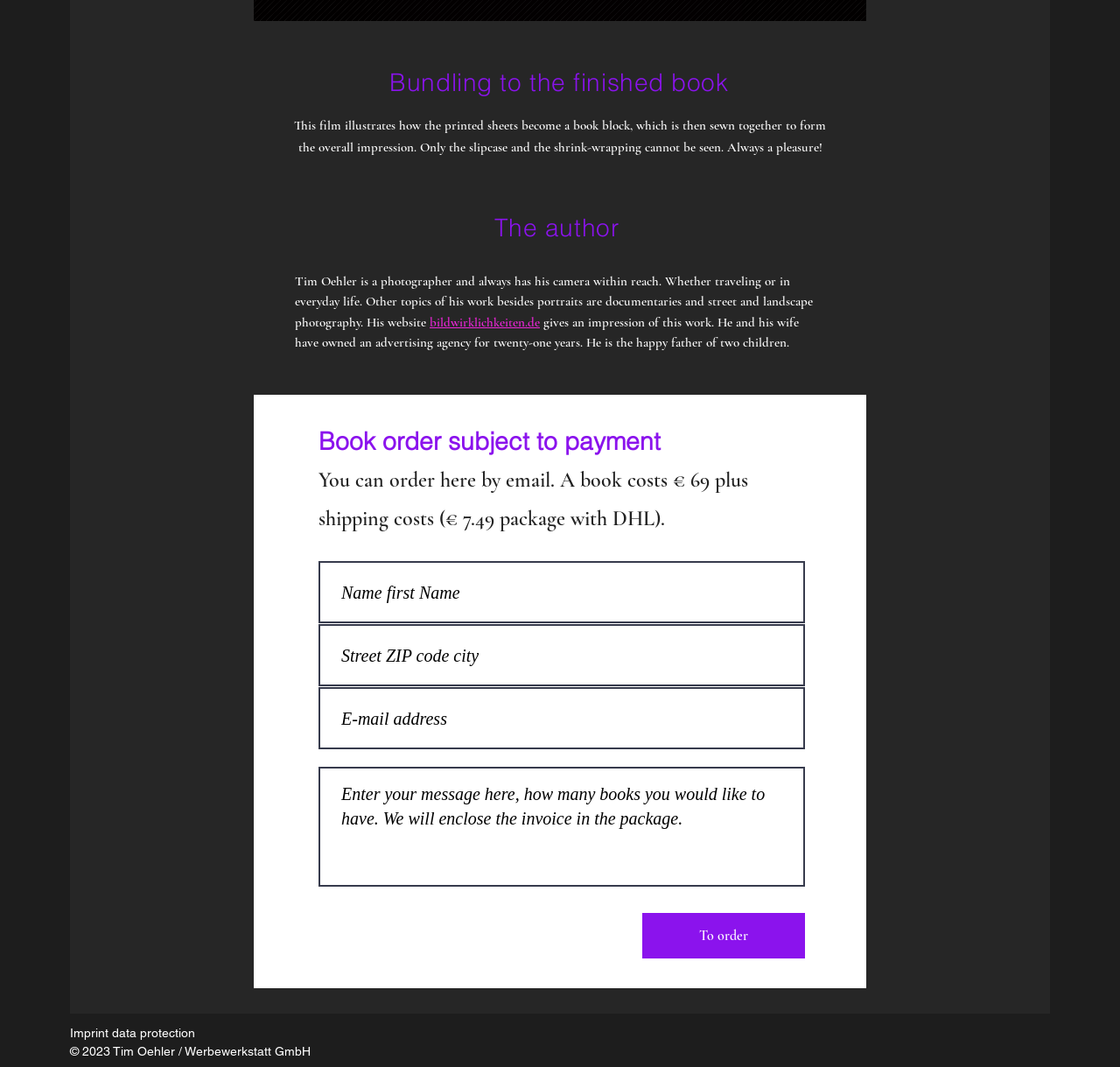Specify the bounding box coordinates of the area to click in order to execute this command: 'Enter your name'. The coordinates should consist of four float numbers ranging from 0 to 1, and should be formatted as [left, top, right, bottom].

[0.284, 0.526, 0.719, 0.584]